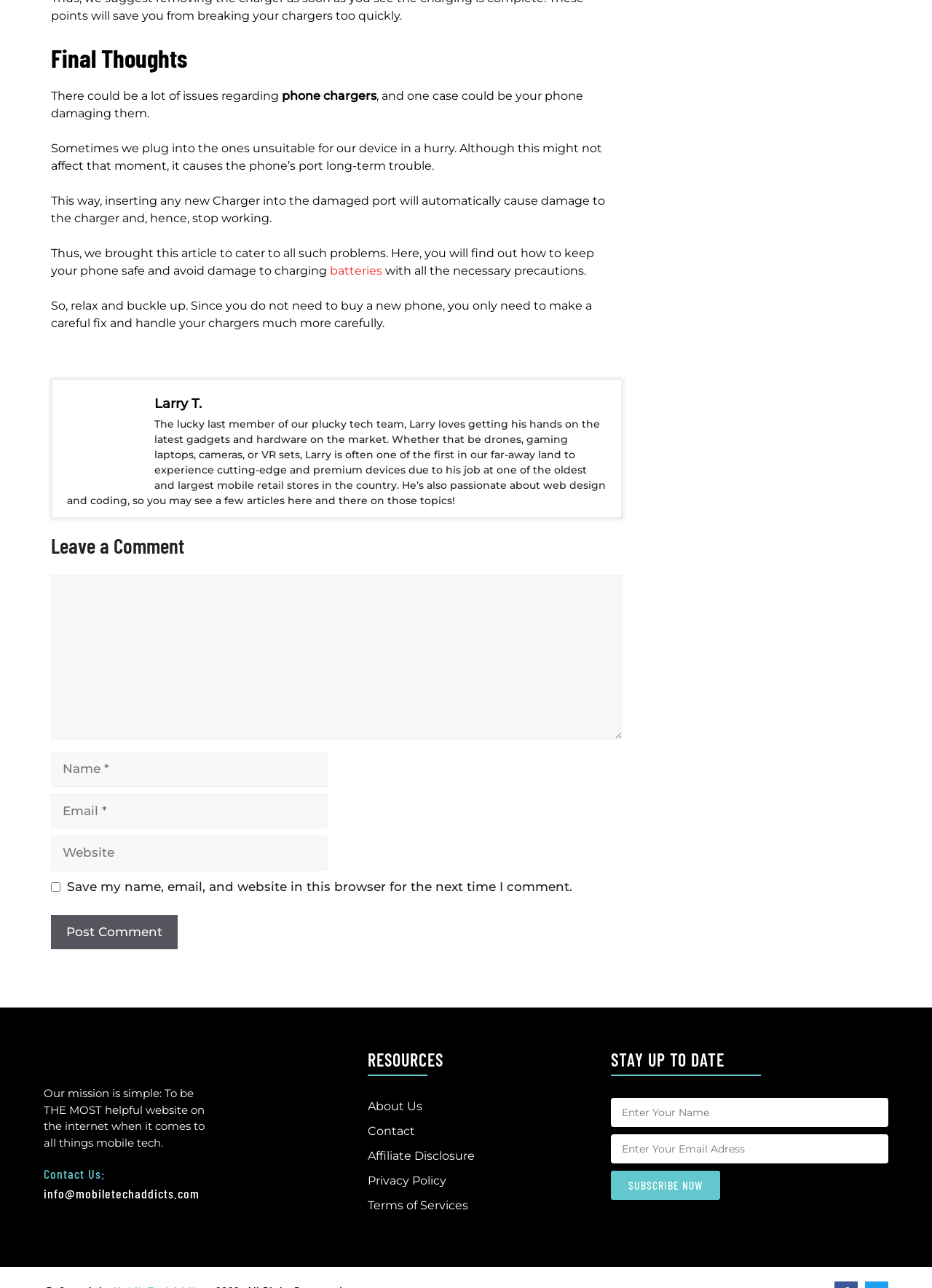Locate the bounding box coordinates of the clickable area to execute the instruction: "Read the blog". Provide the coordinates as four float numbers between 0 and 1, represented as [left, top, right, bottom].

None